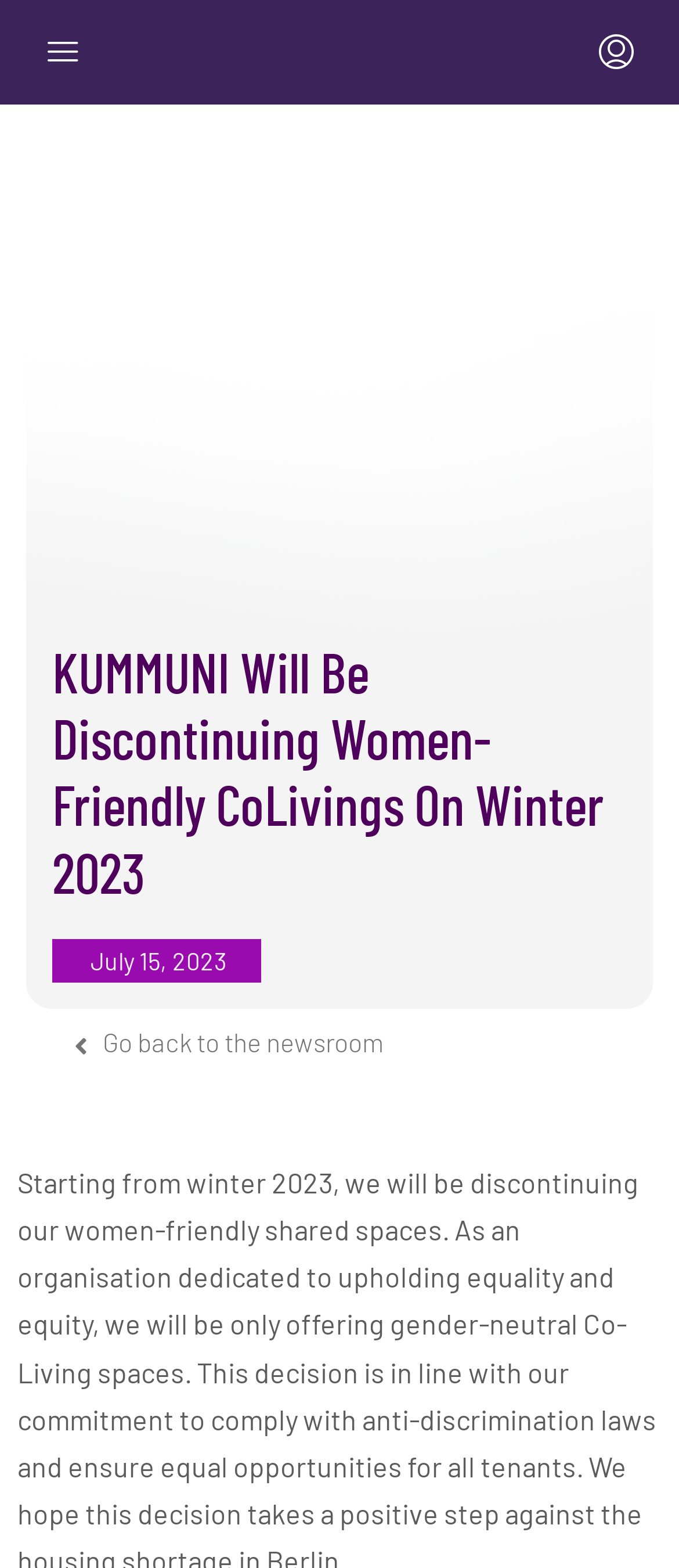Determine the bounding box for the UI element described here: "alt="Mobile logo"".

[0.335, 0.022, 0.655, 0.041]